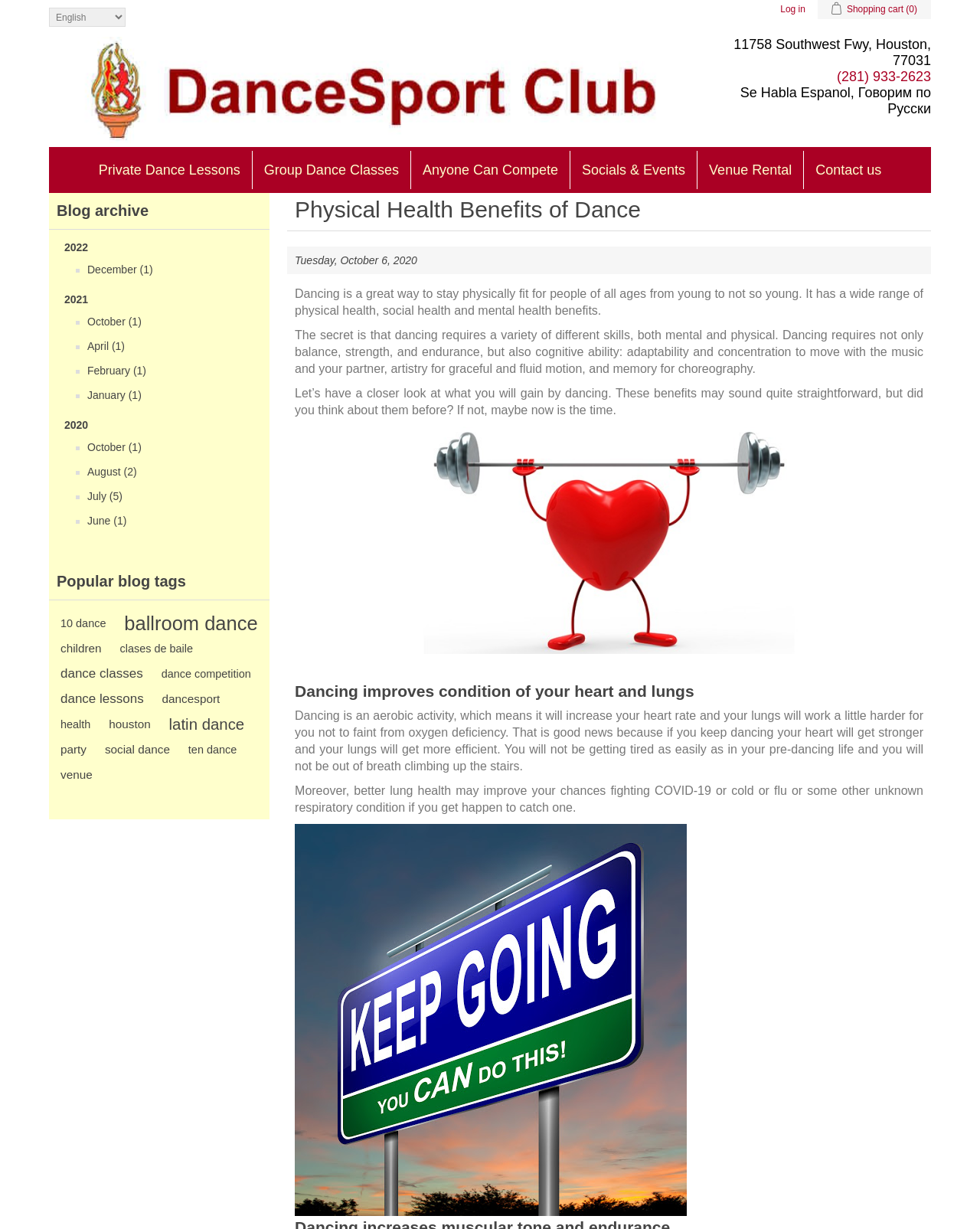Look at the image and answer the question in detail:
What is the benefit of dancing for heart and lungs?

I found this answer by reading the paragraph under the heading 'Dancing improves condition of your heart and lungs'. It explains that dancing is an aerobic activity that increases heart rate and makes lungs work harder, resulting in a stronger heart and more efficient lungs.